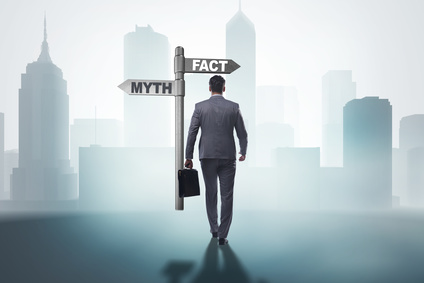Give an in-depth description of what is happening in the image.

The image titled "Top Eight Job Search Myths" visually represents the conflict between misconceptions and realities in the job search process. It features a businessman, dressed in a formal suit and holding a briefcase, standing in front of a directional signpost labeled "MYTH" and "FACT." This evocative scene unfolds against a backdrop of a bustling city skyline, symbolizing the dynamic nature of the job market. The foggy urban landscape adds an air of uncertainty, reflecting the confusion many job seekers face regarding effective job search strategies. This visual metaphor encapsulates the theme of debunking prevalent job search myths, highlighting the importance of seeking the truth in an often misleading environment.